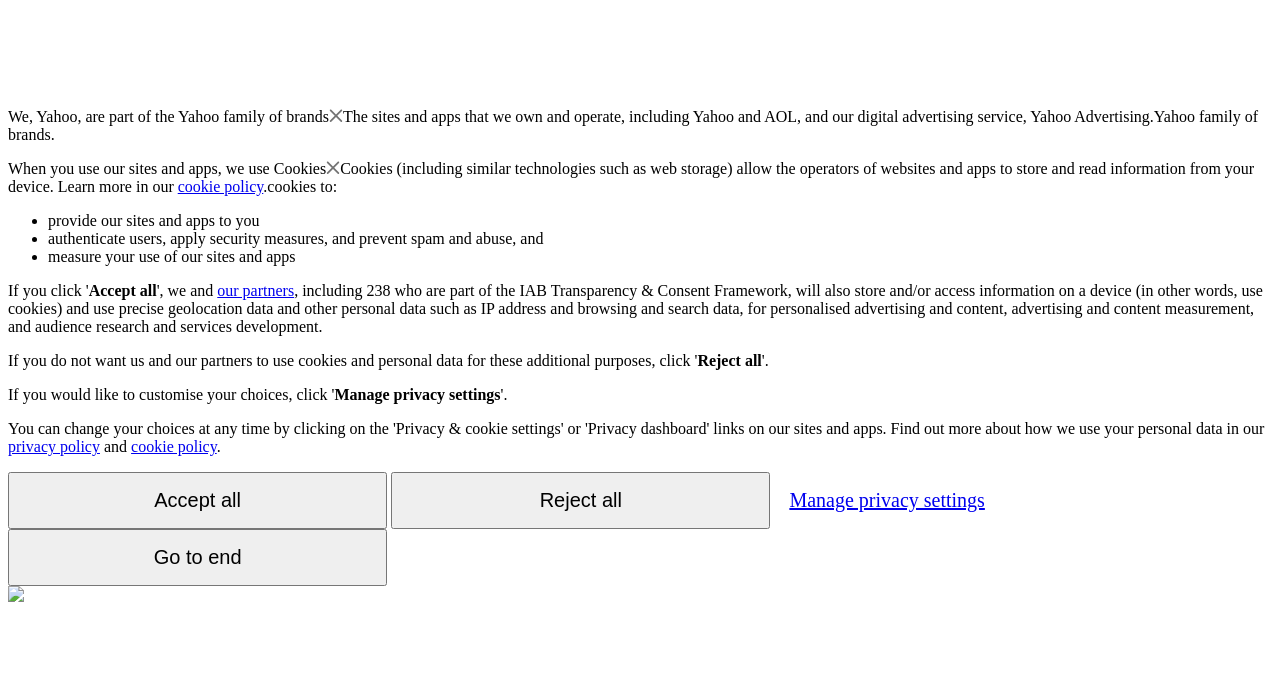What is the purpose of using cookies?
Identify the answer in the screenshot and reply with a single word or phrase.

Provide sites and apps